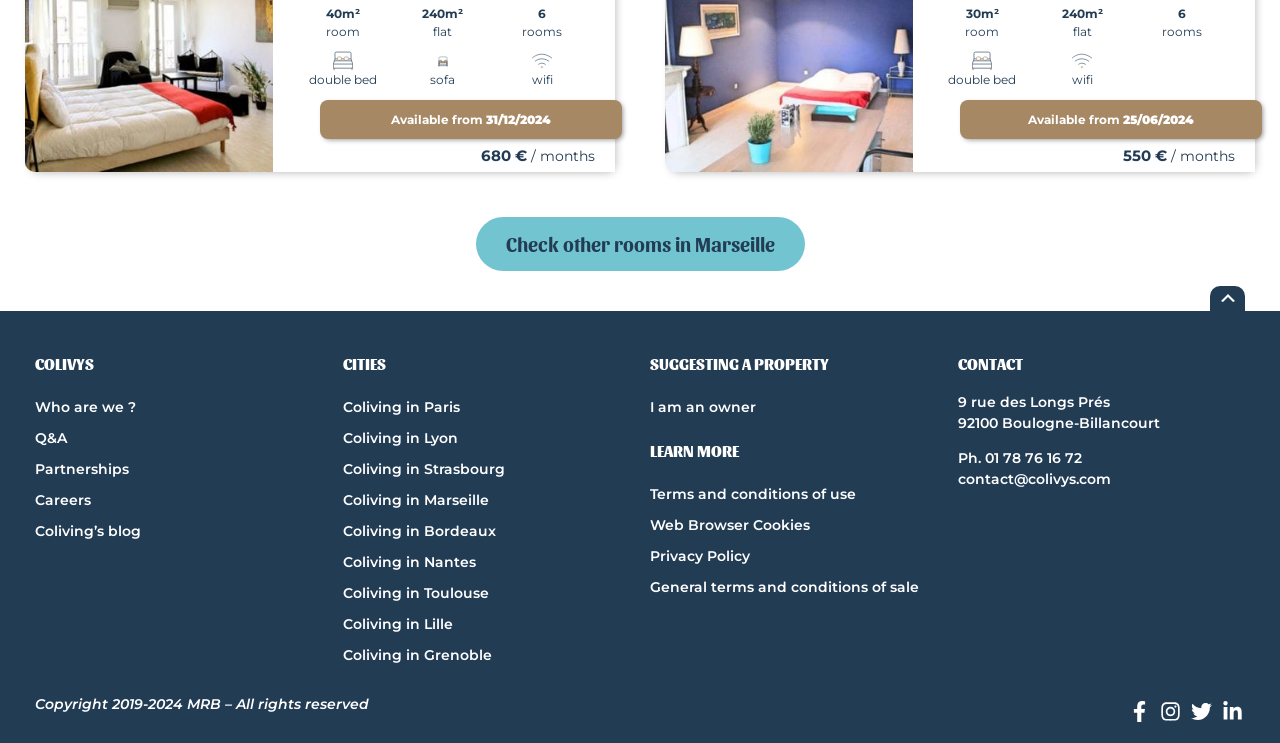Highlight the bounding box coordinates of the element that should be clicked to carry out the following instruction: "View Coliving in Paris". The coordinates must be given as four float numbers ranging from 0 to 1, i.e., [left, top, right, bottom].

[0.268, 0.527, 0.492, 0.569]